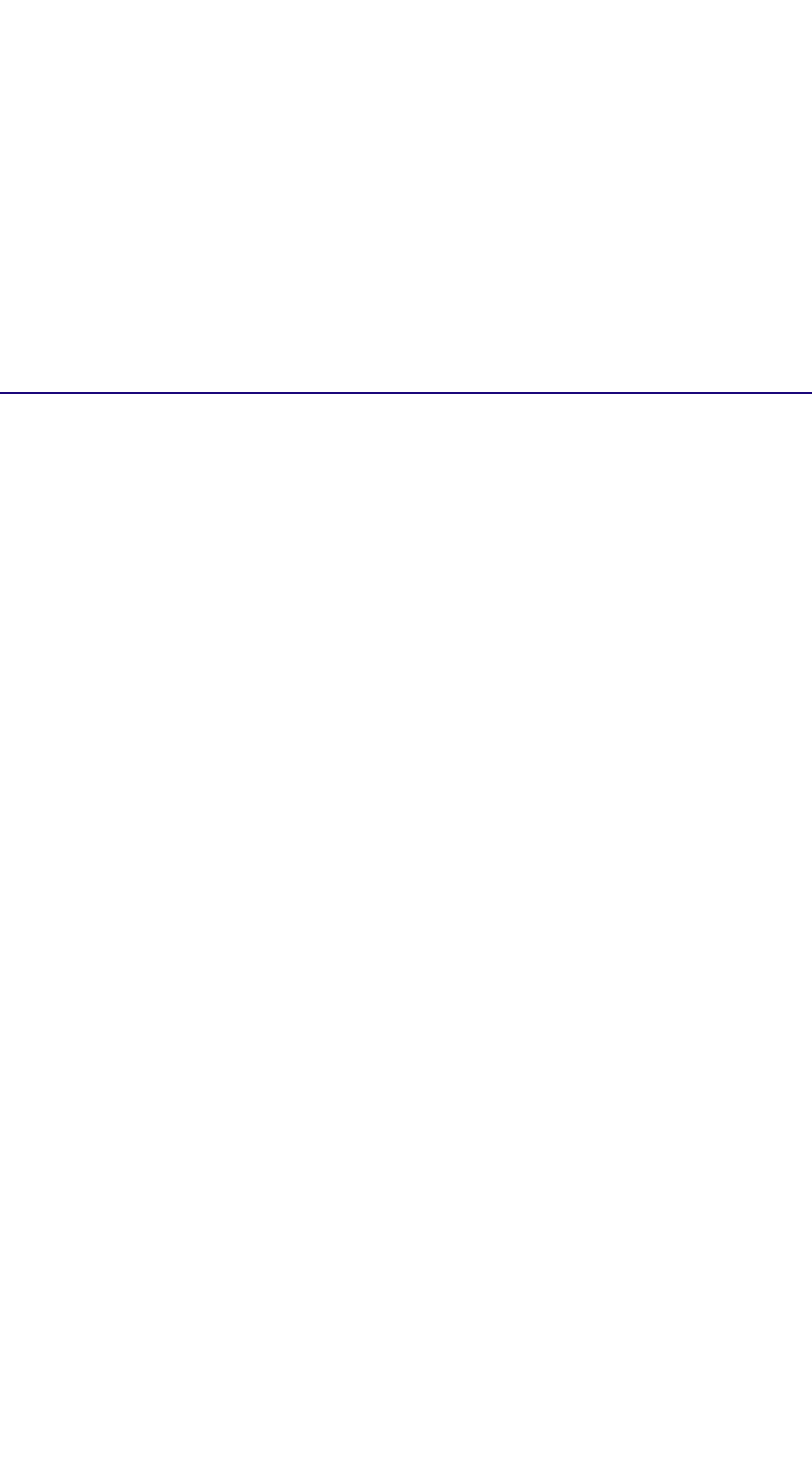Identify the bounding box coordinates of the clickable section necessary to follow the following instruction: "Read the Privacy policy". The coordinates should be presented as four float numbers from 0 to 1, i.e., [left, top, right, bottom].

[0.05, 0.876, 0.255, 0.897]